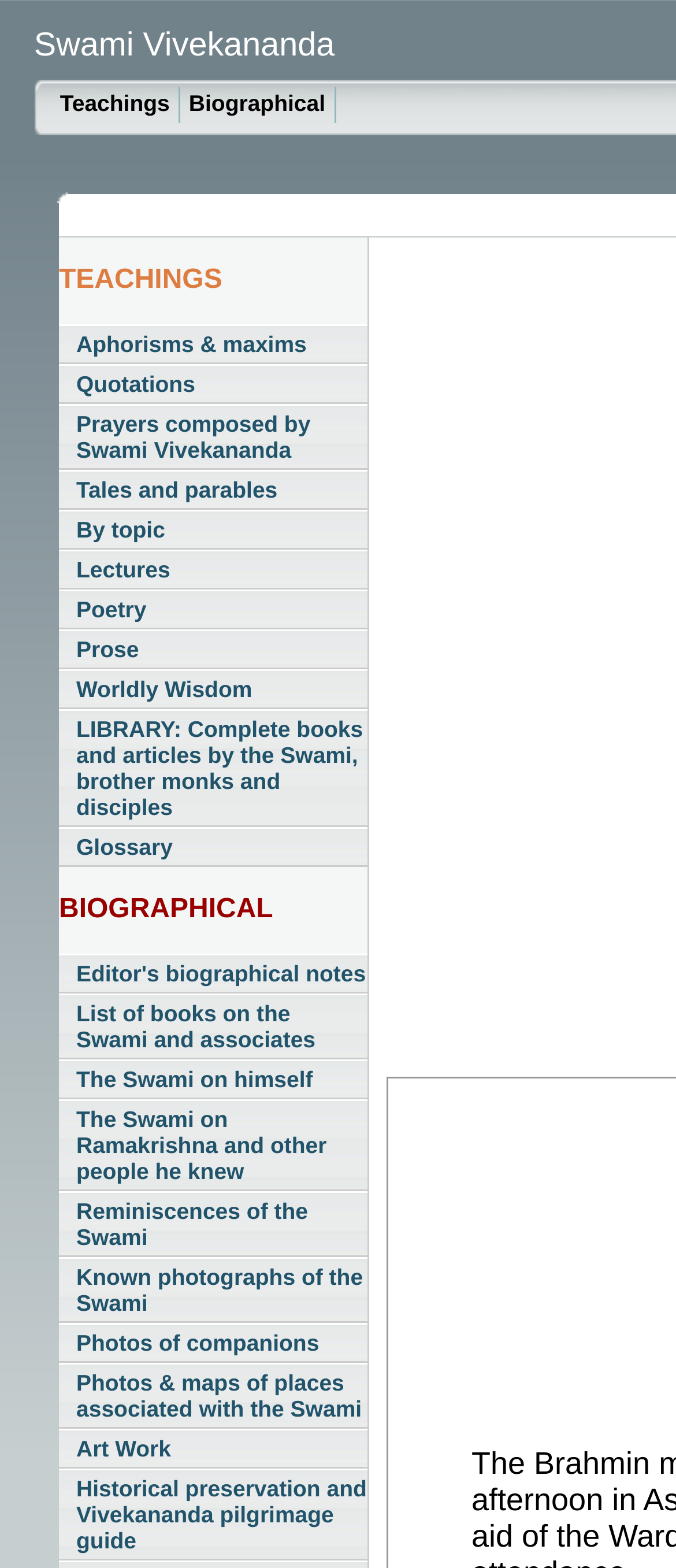Is there a section on photographs of the Swami?
Please give a well-detailed answer to the question.

I found a link labeled 'Known photographs of the Swami' under the 'BIOGRAPHICAL' category, which suggests that there is a section on photographs of the Swami.